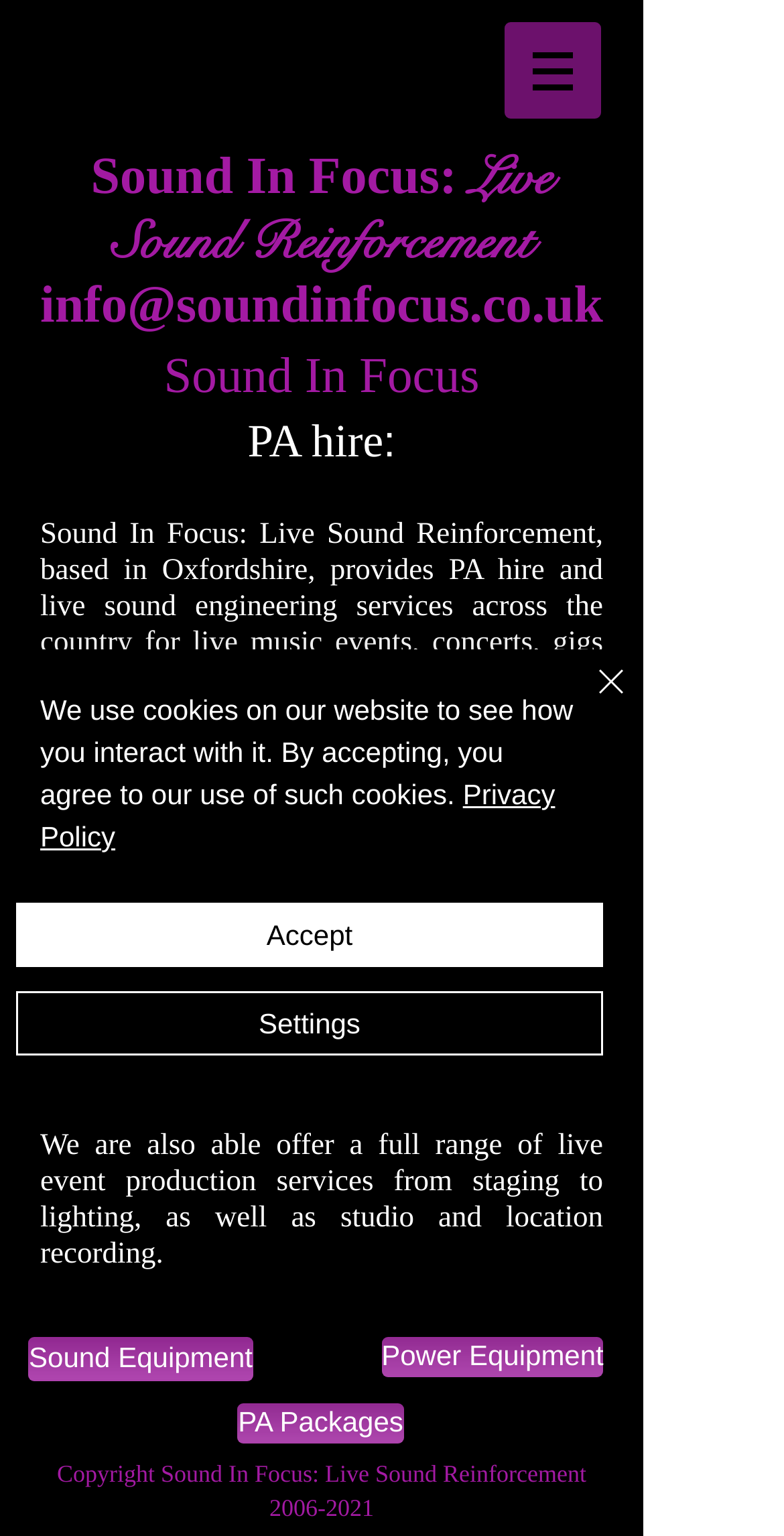Please provide the bounding box coordinates for the element that needs to be clicked to perform the following instruction: "Click the Phone link". The coordinates should be given as four float numbers between 0 and 1, i.e., [left, top, right, bottom].

[0.0, 0.652, 0.205, 0.713]